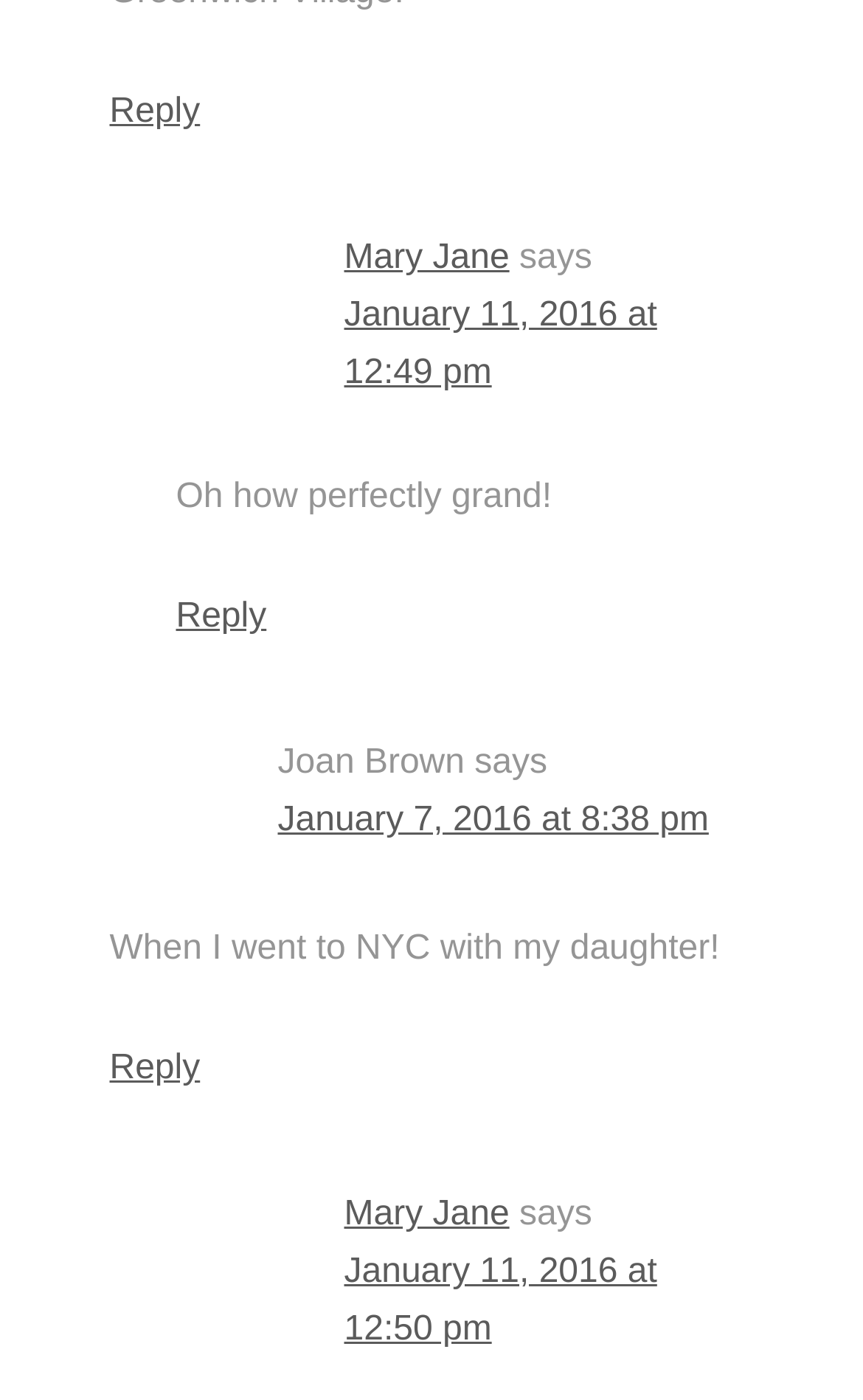Answer this question in one word or a short phrase: When did Joan Brown make her comment?

January 7, 2016 at 8:38 pm